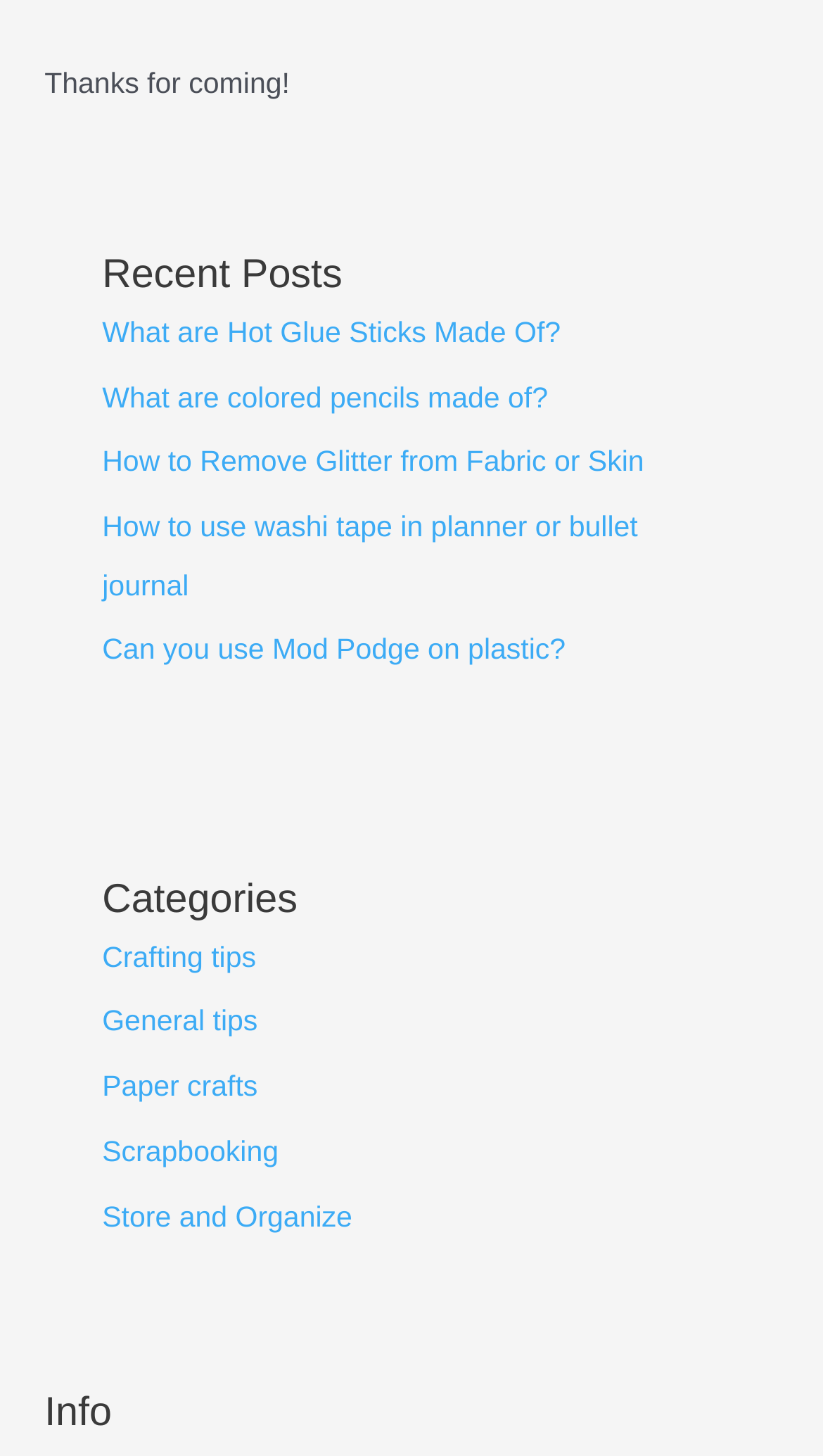Determine the bounding box for the UI element described here: "Scrapbooking".

[0.124, 0.78, 0.339, 0.802]